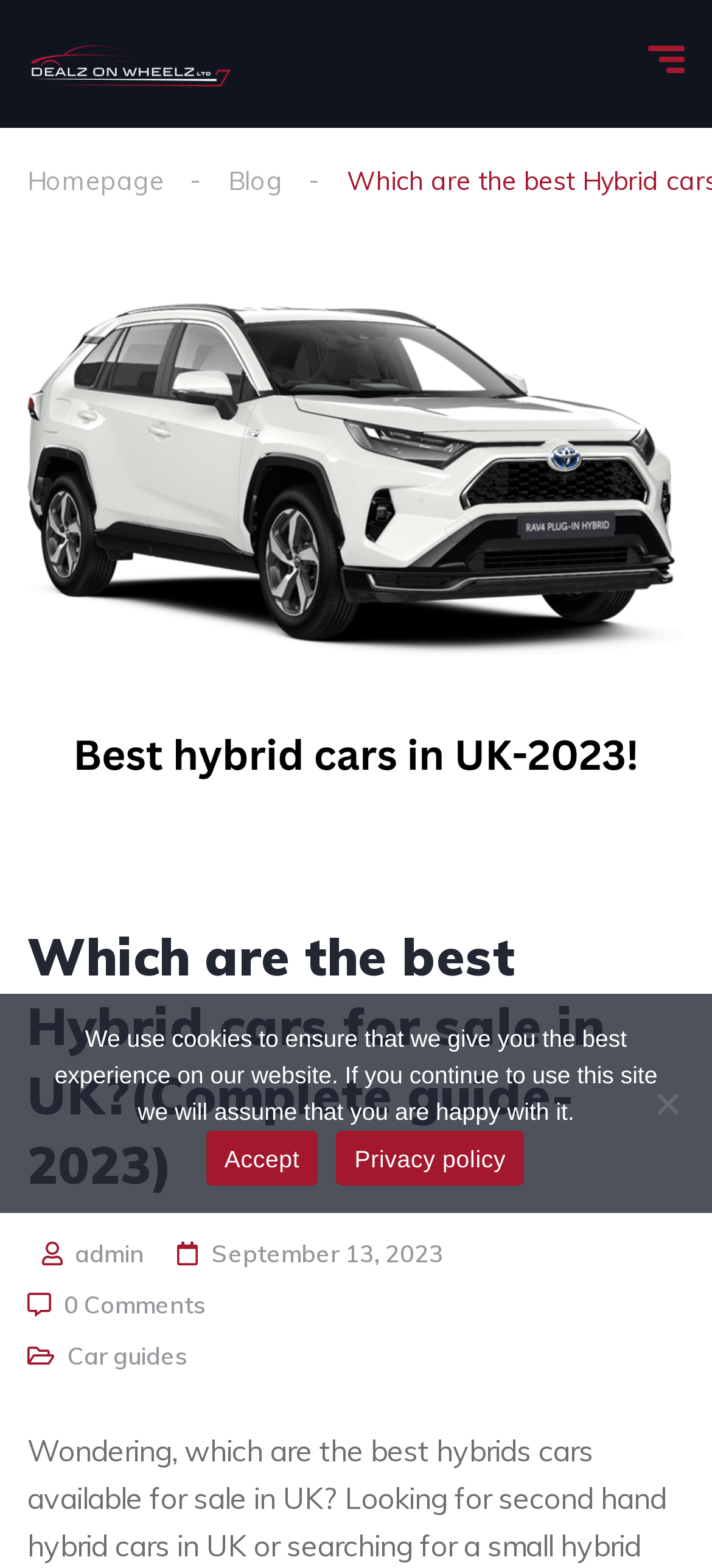How many images are in the header section?
Give a one-word or short phrase answer based on the image.

2